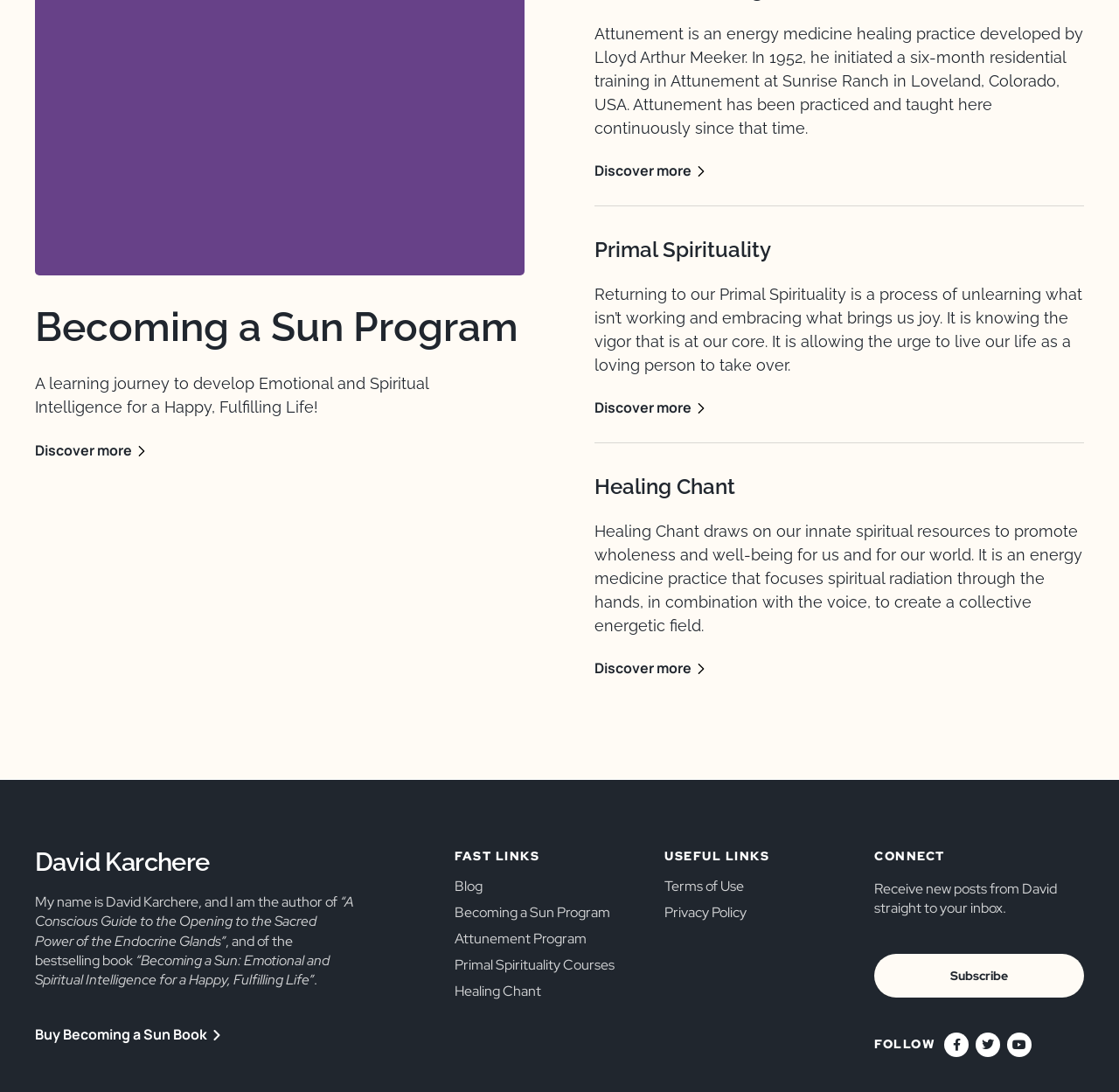Identify the bounding box coordinates of the clickable section necessary to follow the following instruction: "Subscribe to receive new posts from David". The coordinates should be presented as four float numbers from 0 to 1, i.e., [left, top, right, bottom].

[0.781, 0.873, 0.969, 0.913]